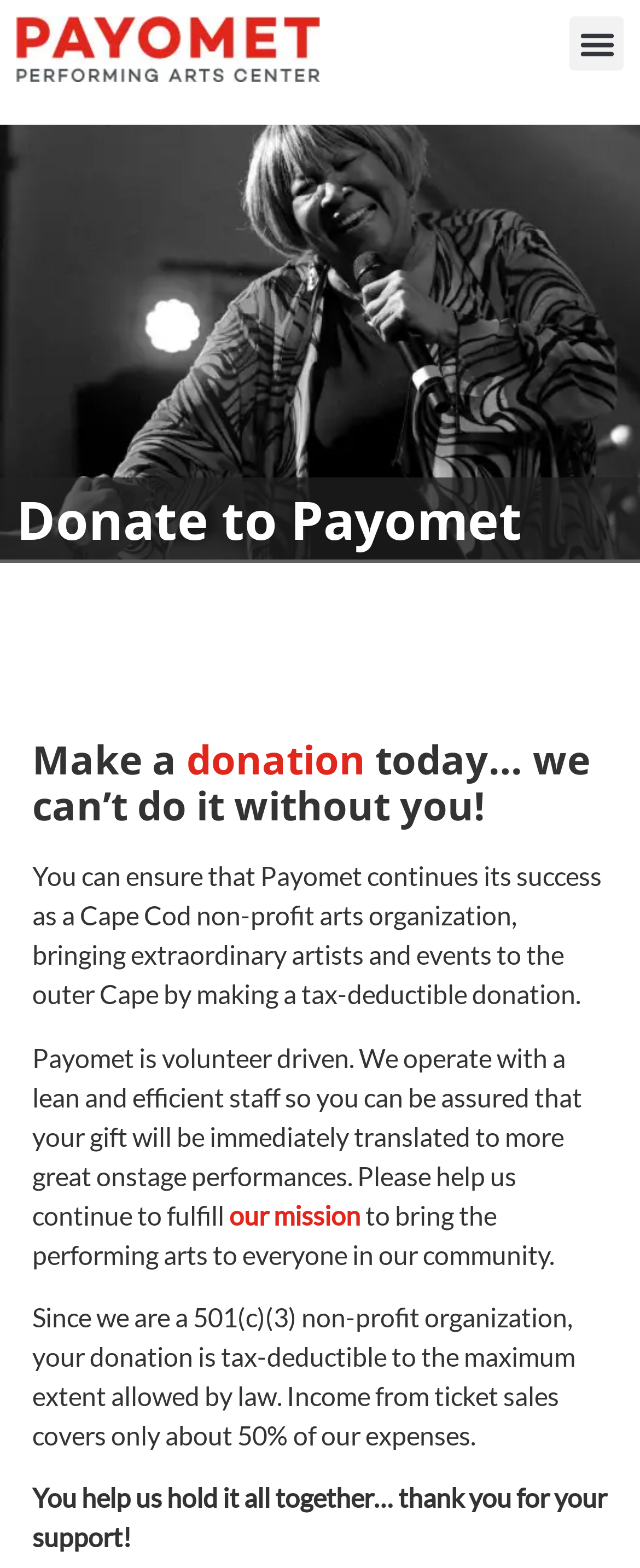Based on the image, please elaborate on the answer to the following question:
What type of organization is Payomet?

The webpage mentions that Payomet is a 501(c)(3) non-profit organization, which indicates that it is a tax-exempt organization that aims to serve a public benefit.